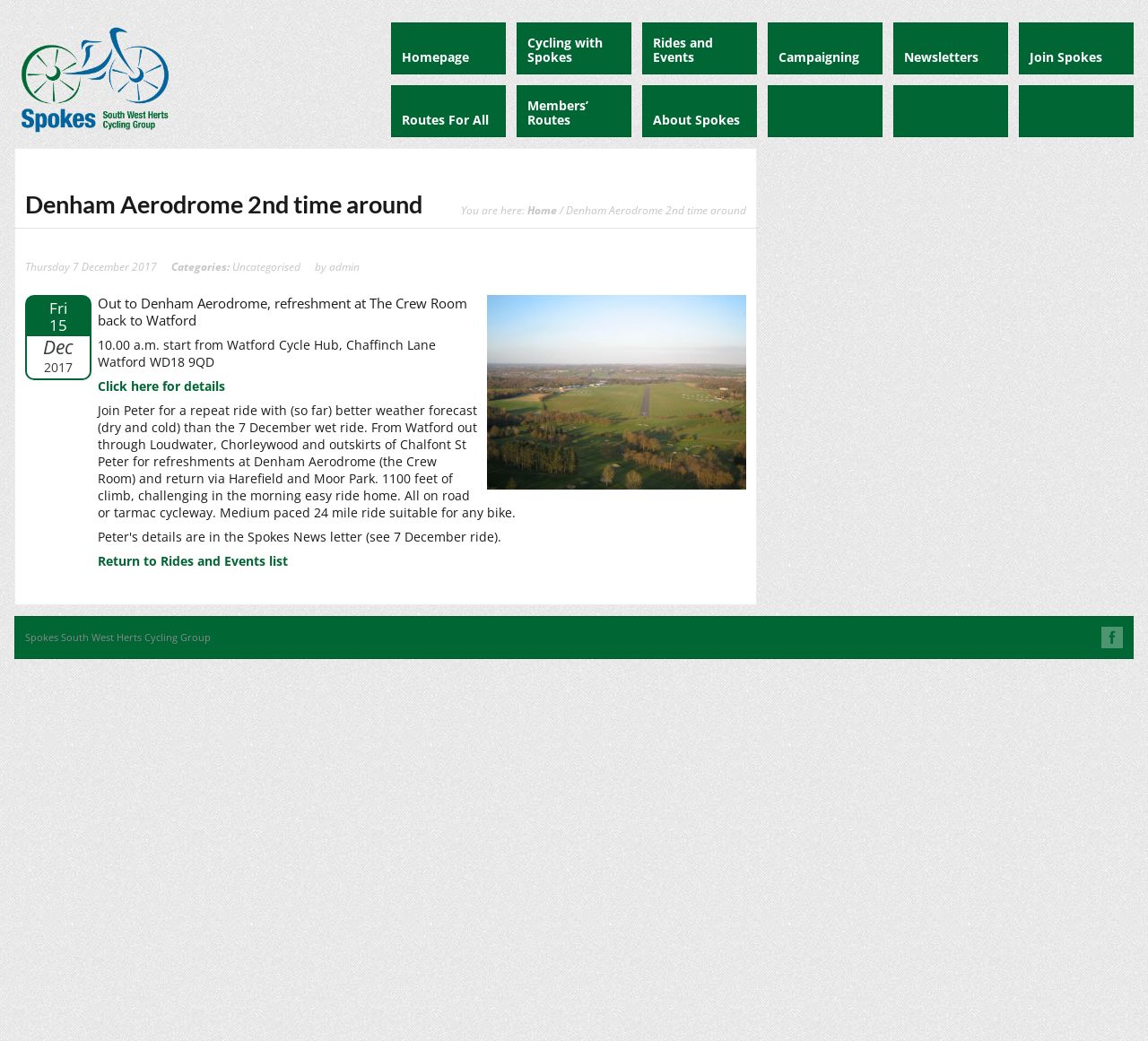Identify and provide the text of the main header on the webpage.

Denham Aerodrome 2nd time around